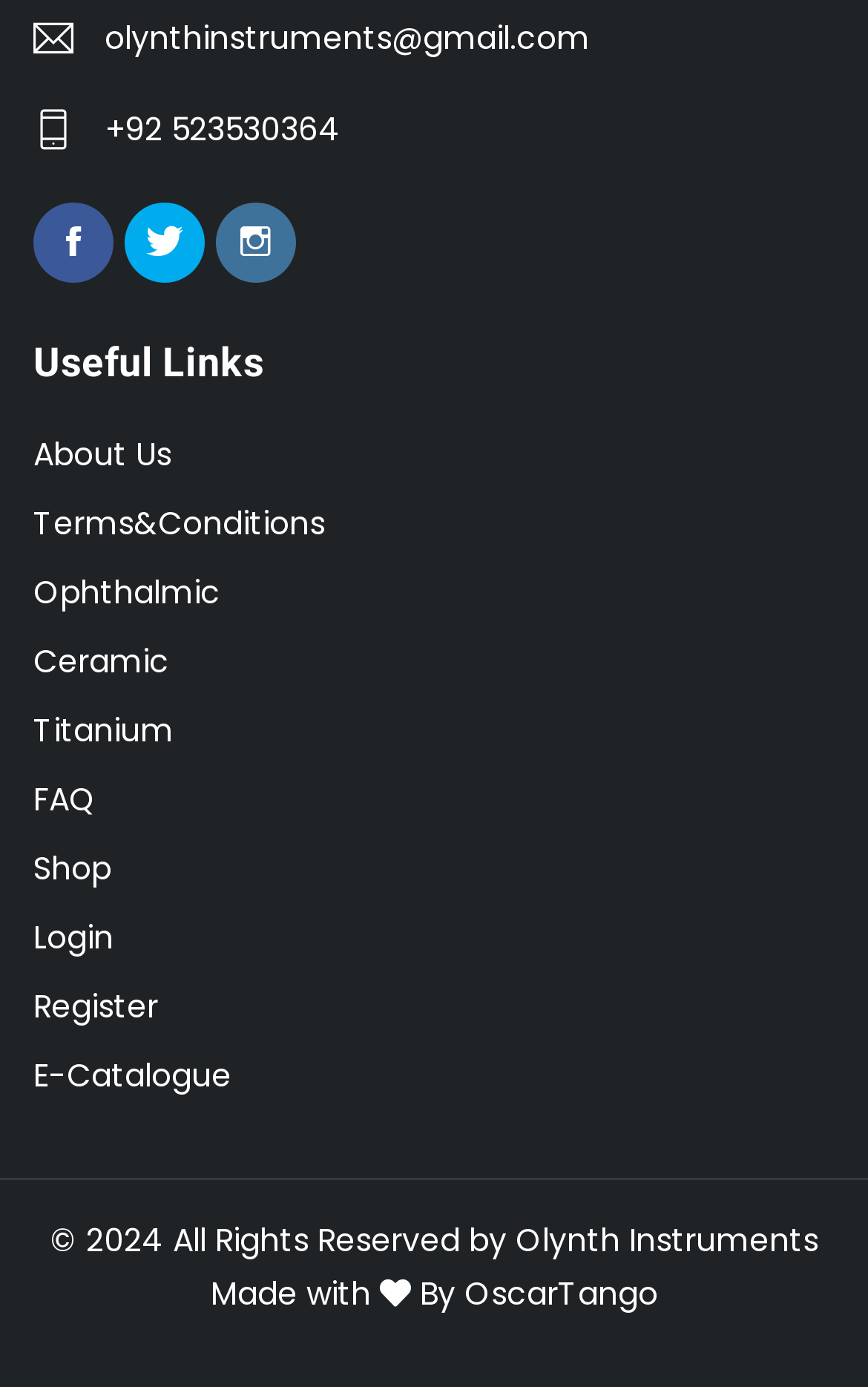Who is the developer of the website?
Please answer the question as detailed as possible based on the image.

The developer of the website is mentioned at the bottom of the webpage, in the link element with the text 'OscarTango'.